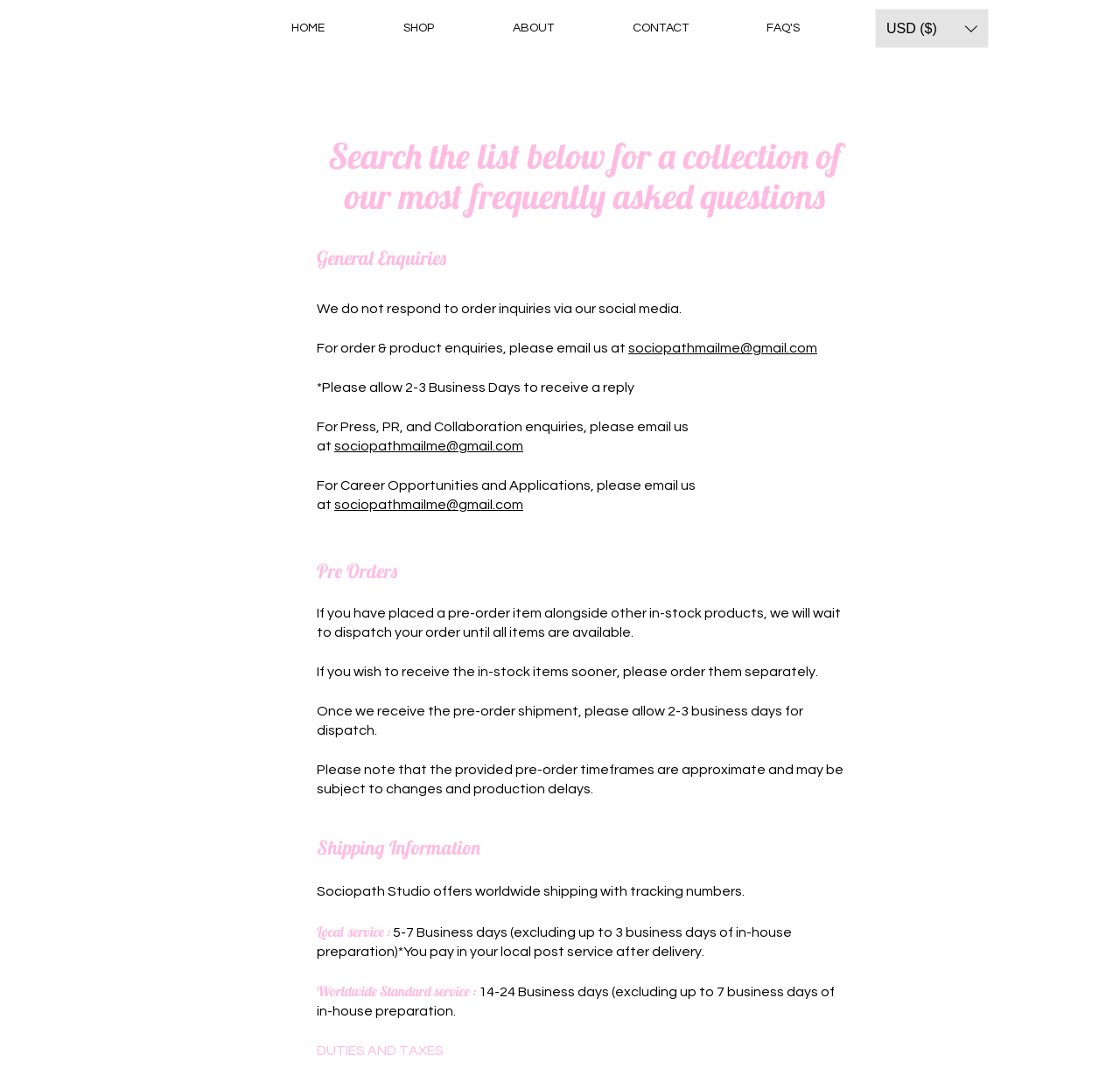Could you determine the bounding box coordinates of the clickable element to complete the instruction: "Click on FAQ'S"? Provide the coordinates as four float numbers between 0 and 1, i.e., [left, top, right, bottom].

[0.649, 0.008, 0.748, 0.045]